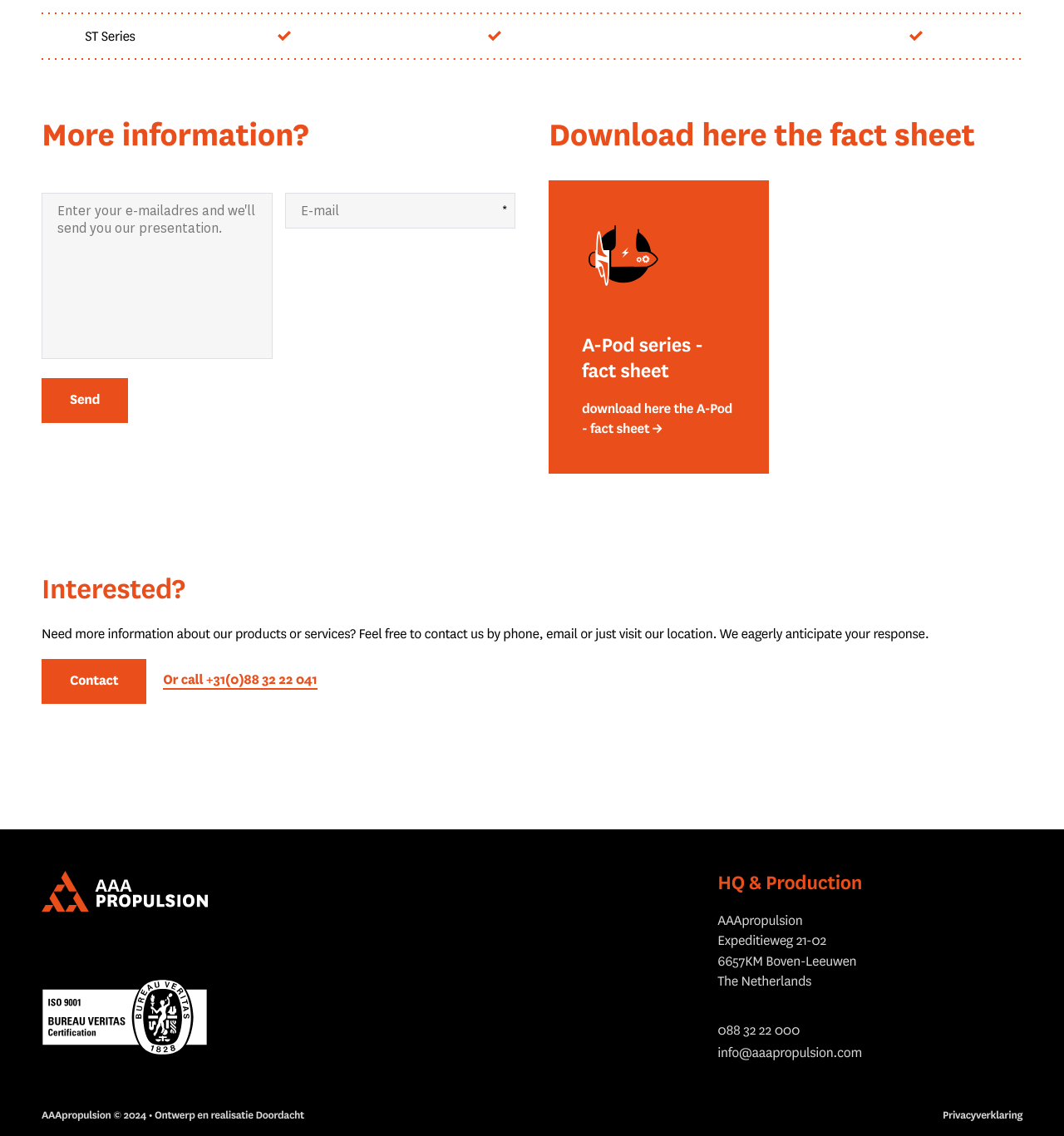Provide a short, one-word or phrase answer to the question below:
What is the name of the series?

A-Pod